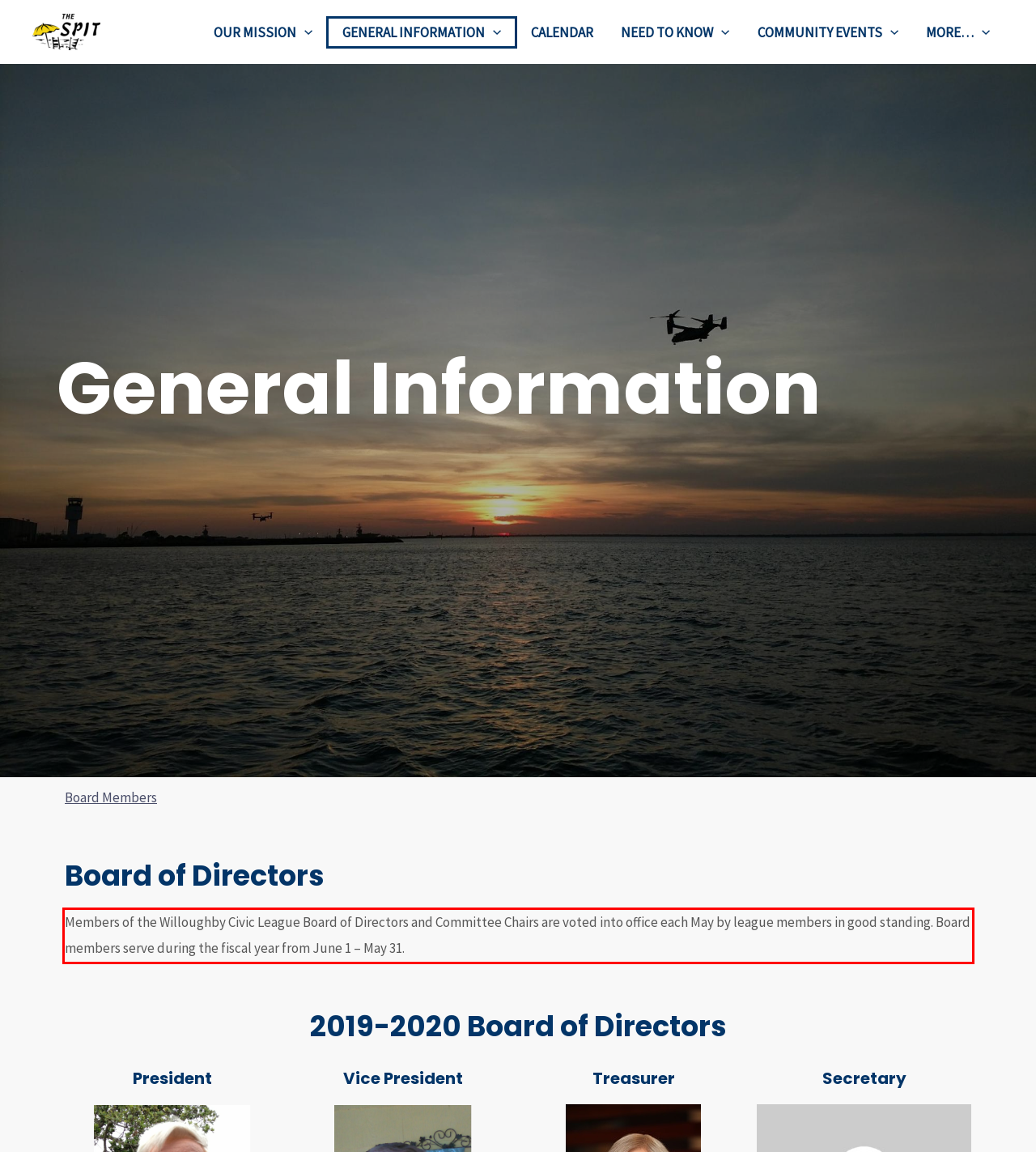Please look at the webpage screenshot and extract the text enclosed by the red bounding box.

Members of the Willoughby Civic League Board of Directors and Committee Chairs are voted into office each May by league members in good standing. Board members serve during the fiscal year from June 1 – May 31.